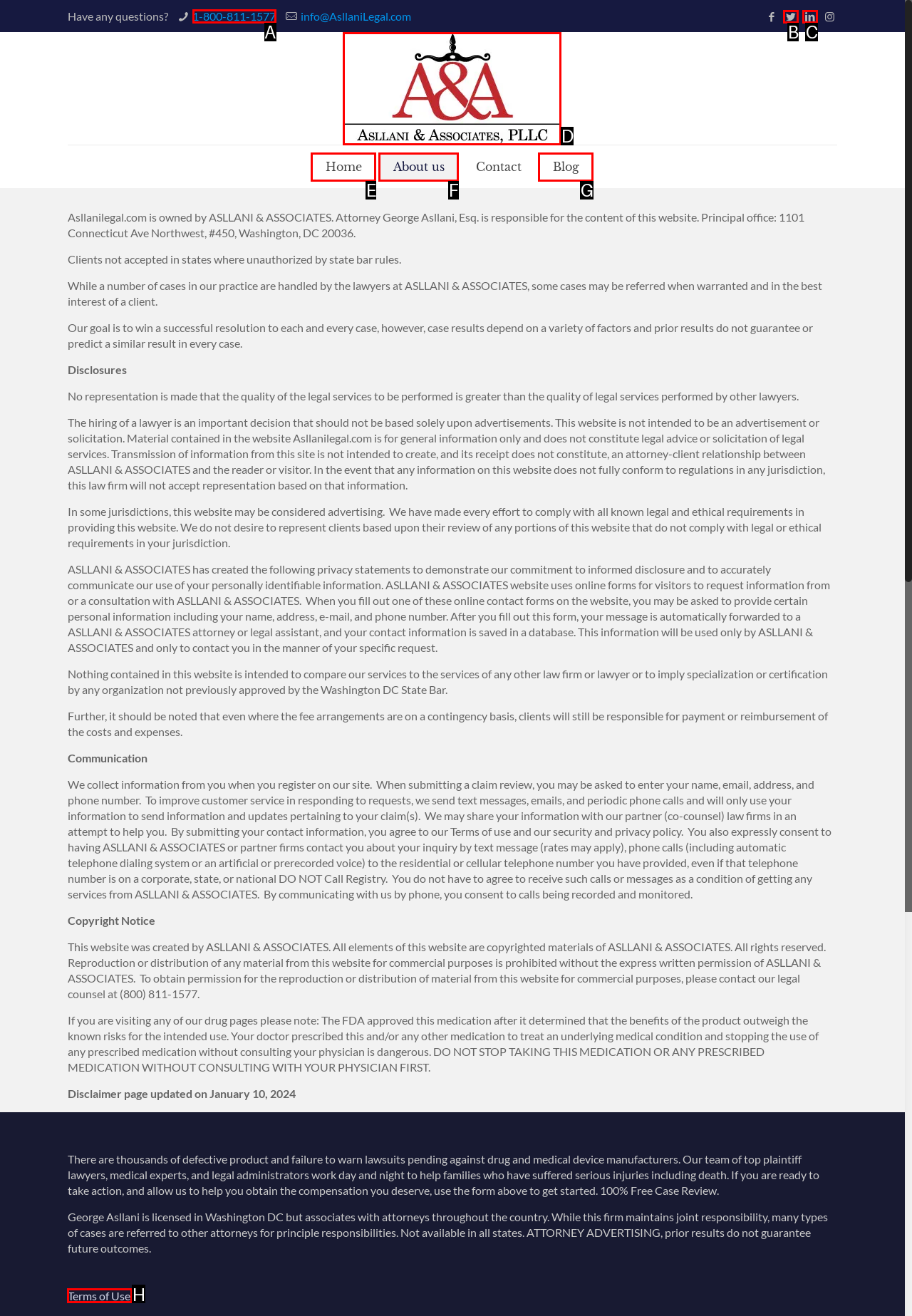Identify the letter of the correct UI element to fulfill the task: Click the 'Terms of Use' link from the given options in the screenshot.

H